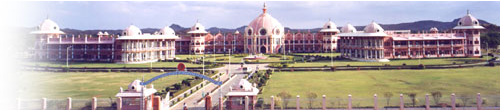Use a single word or phrase to answer the question: 
What is the atmosphere of the complex?

Serene